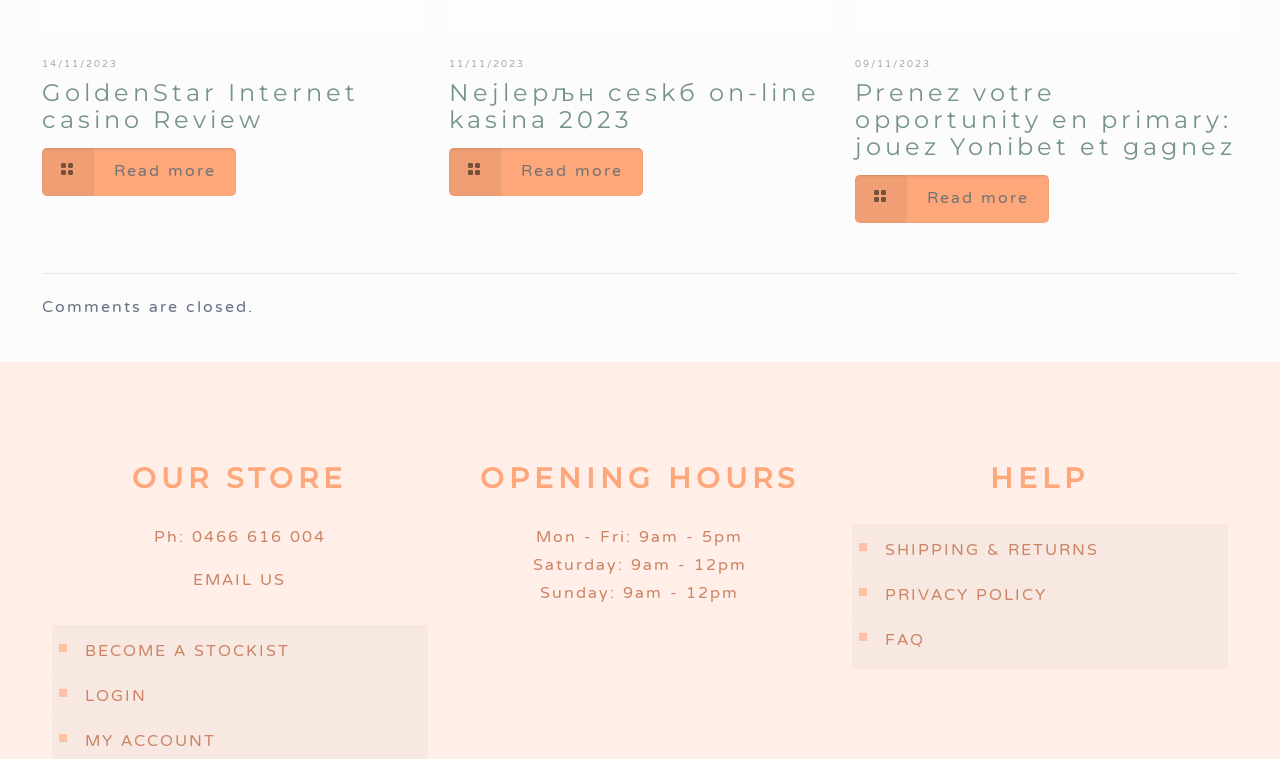Please provide a brief answer to the question using only one word or phrase: 
What is the title of the second review?

Nejlepљn ceskб on-line kasina 2023